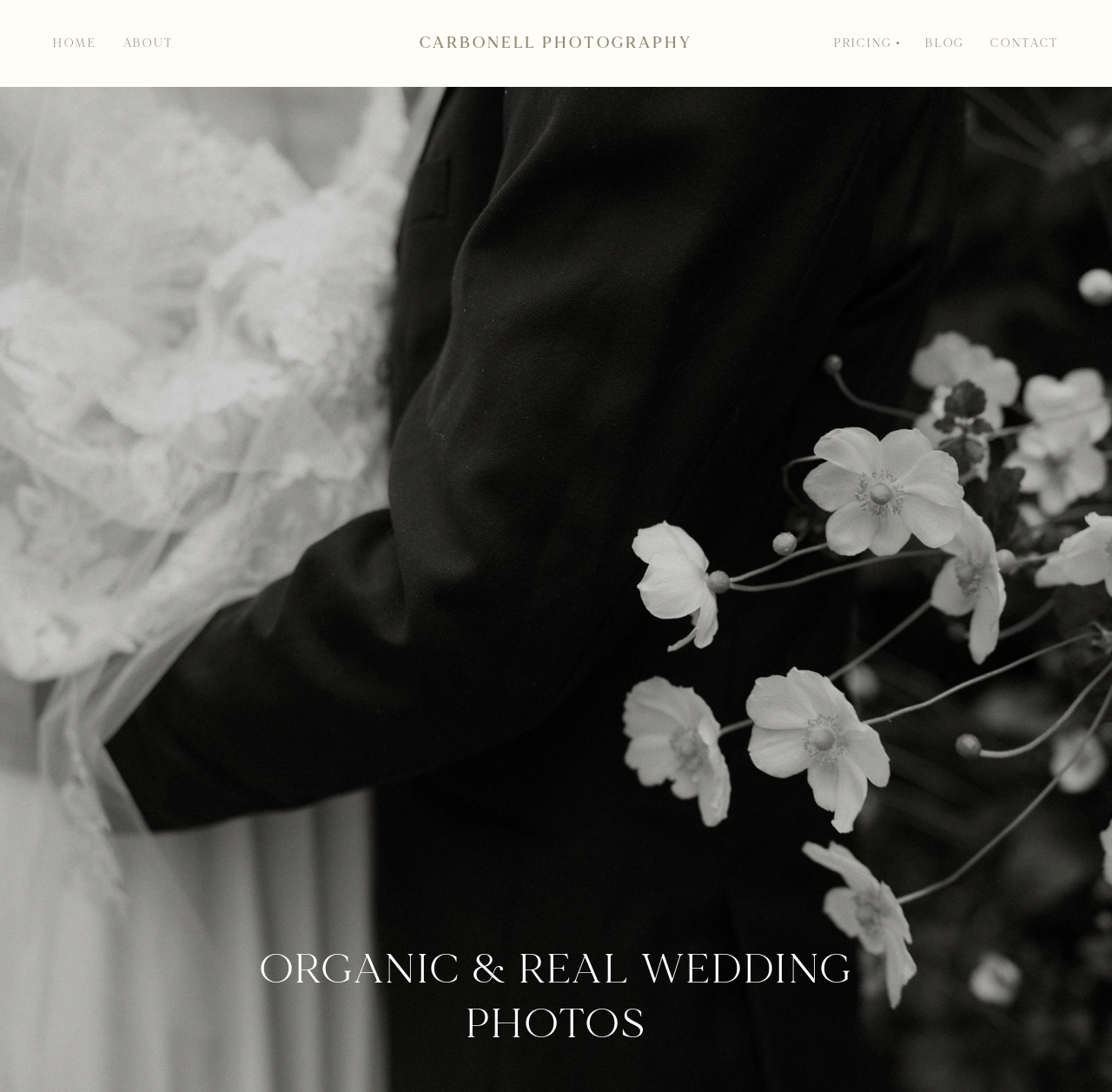Can you extract the primary headline text from the webpage?

ORGANIC & REAL WEDDING PHOTOS